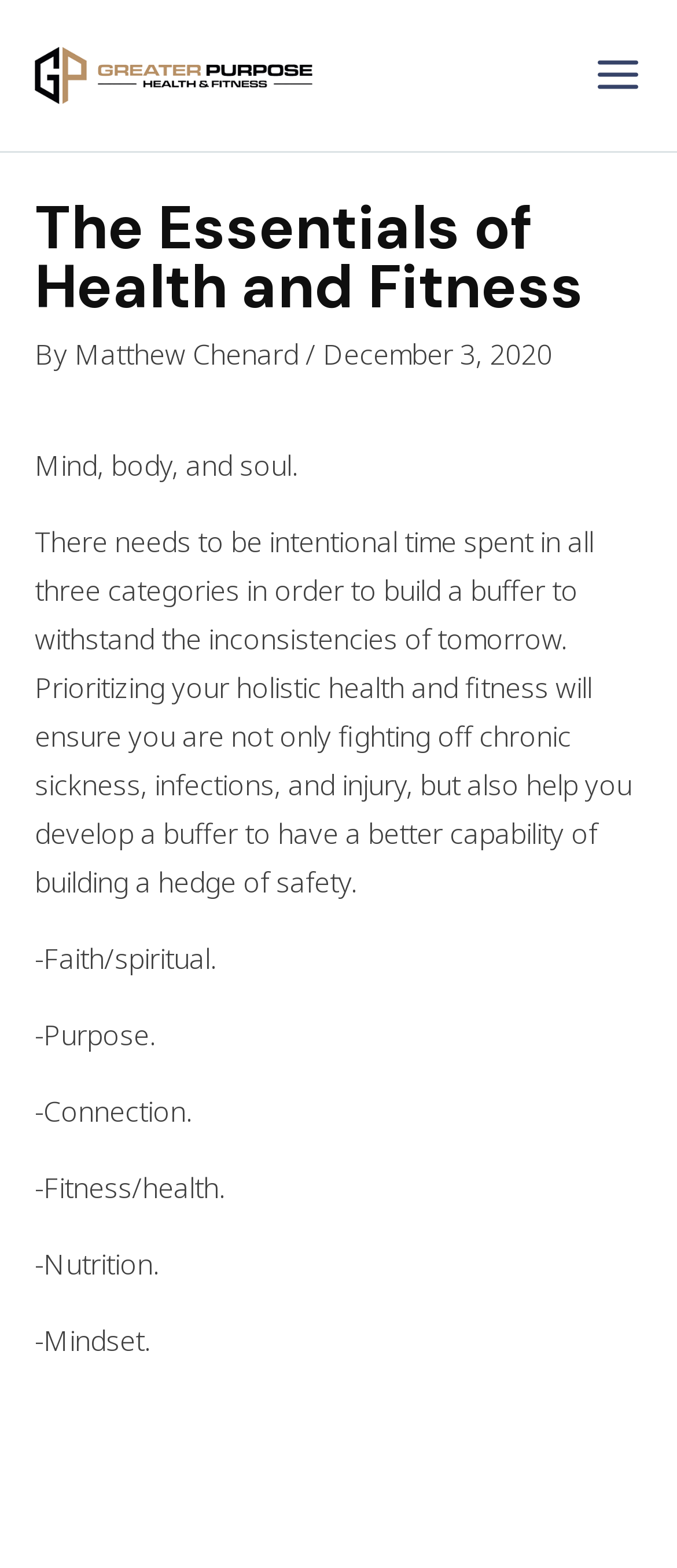Generate a comprehensive description of the webpage.

The webpage is about health and fitness, with a focus on the importance of balancing mind, body, and soul. At the top left of the page, there is a link, and on the top right, there is a main menu button with an accompanying image. Below the main menu button, there is a header section that spans the width of the page, containing the title "The Essentials of Health and Fitness" in a heading, followed by the author's name "Matthew Chenard" and the date "December 3, 2020".

Below the header section, there is a brief summary of the article, which states that intentional time should be spent on mind, body, and soul to build a buffer against inconsistencies and to prioritize holistic health and fitness. This summary is followed by a list of six categories, each on a new line, including faith/spiritual, purpose, connection, fitness/health, nutrition, and mindset. These categories are listed in a vertical column on the left side of the page, with the main article text on the right side.